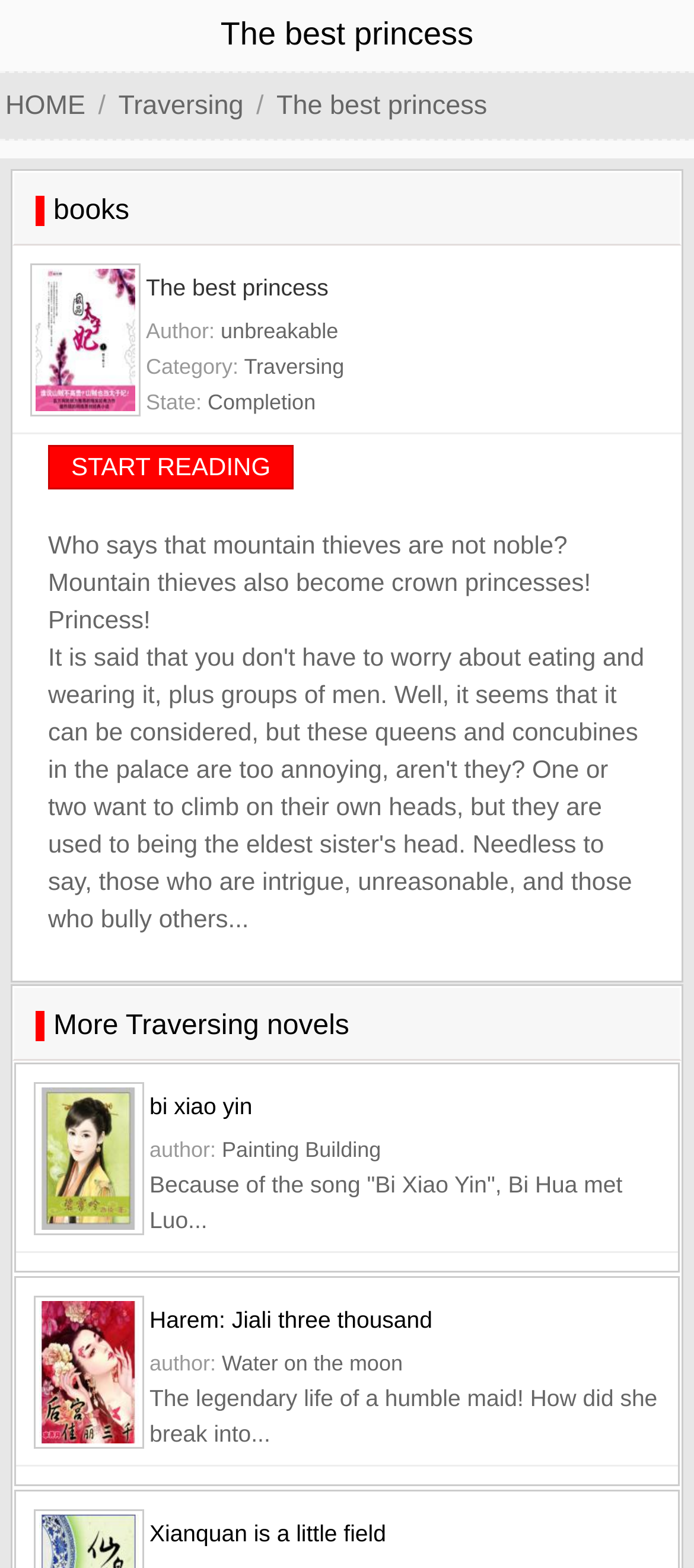Answer the question with a brief word or phrase:
What is the author of the novel 'bi xiao yin'?

Painting Building